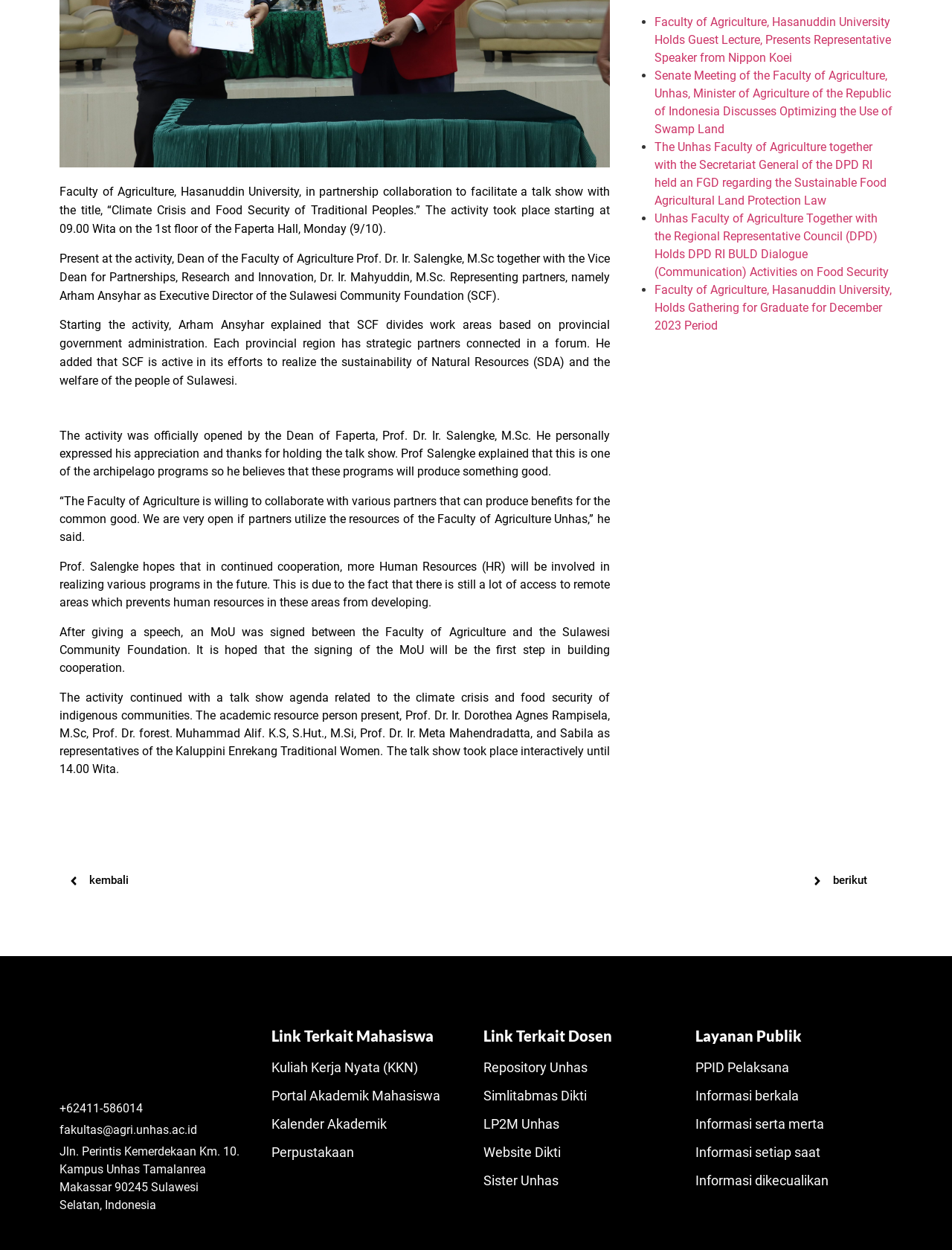Using the webpage screenshot and the element description Sister Unhas, determine the bounding box coordinates. Specify the coordinates in the format (top-left x, top-left y, bottom-right x, bottom-right y) with values ranging from 0 to 1.

[0.508, 0.938, 0.587, 0.951]